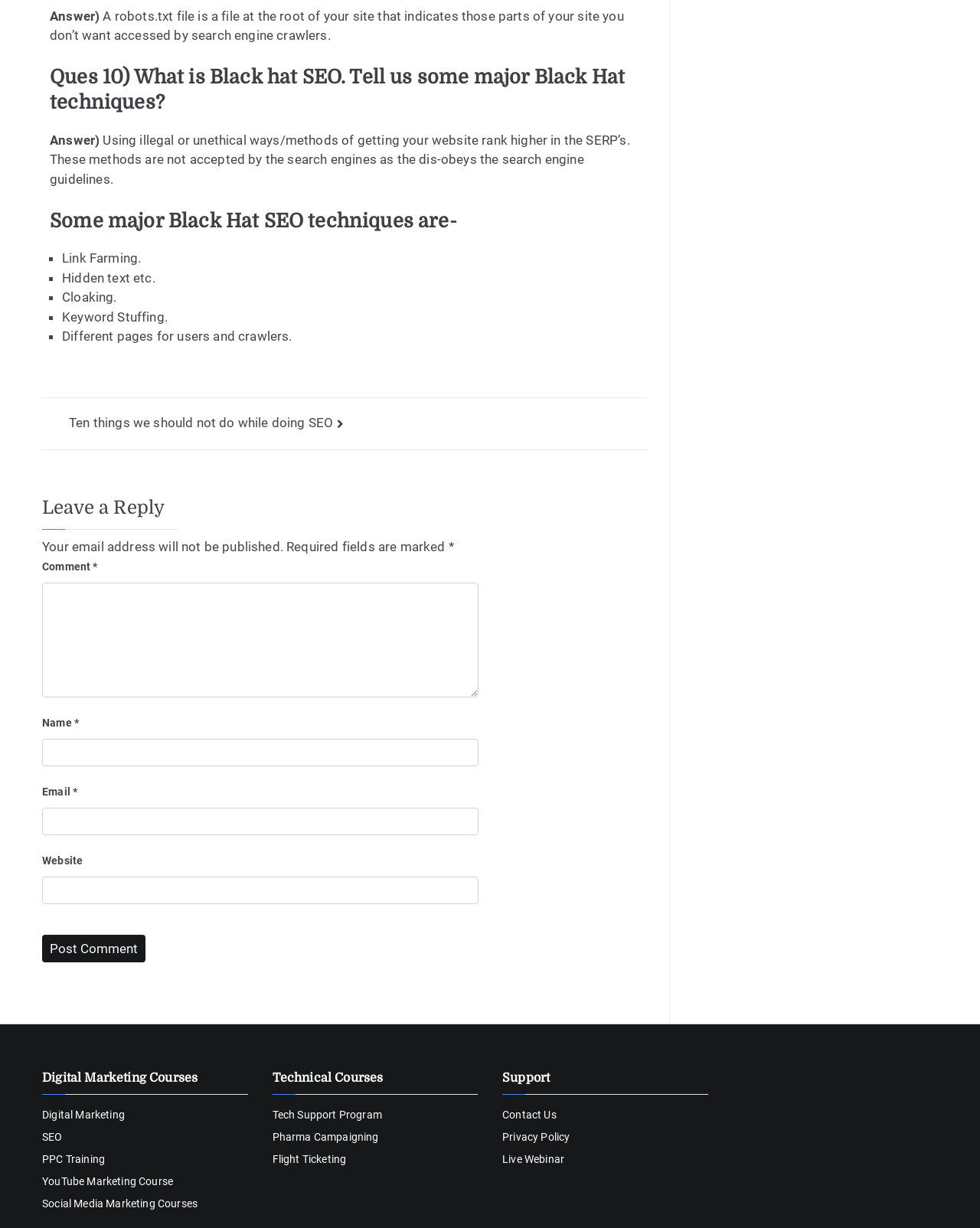Please determine the bounding box of the UI element that matches this description: parent_node: Email * aria-describedby="email-notes" name="email". The coordinates should be given as (top-left x, top-left y, bottom-right x, bottom-right y), with all values between 0 and 1.

[0.043, 0.658, 0.488, 0.68]